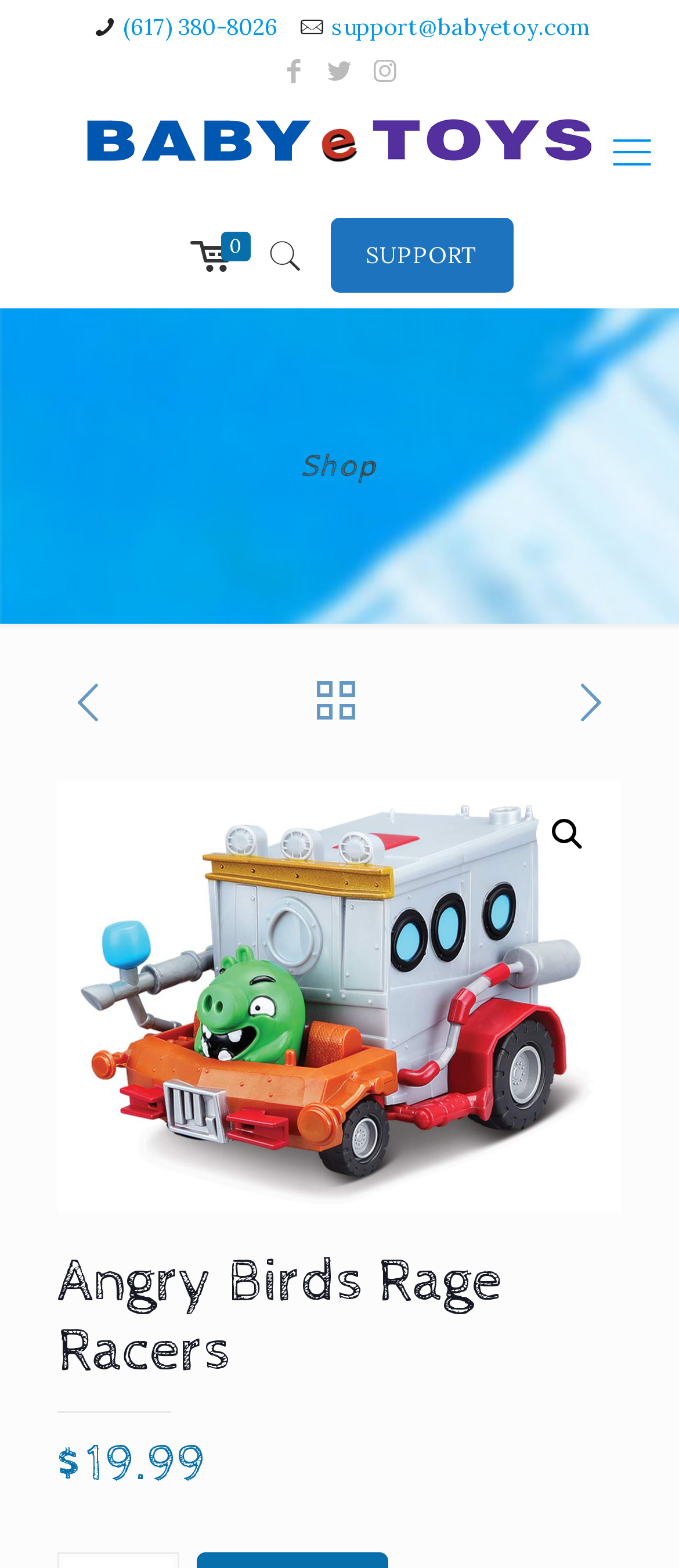Please answer the following question using a single word or phrase: 
What is the logo of the website?

Logo5